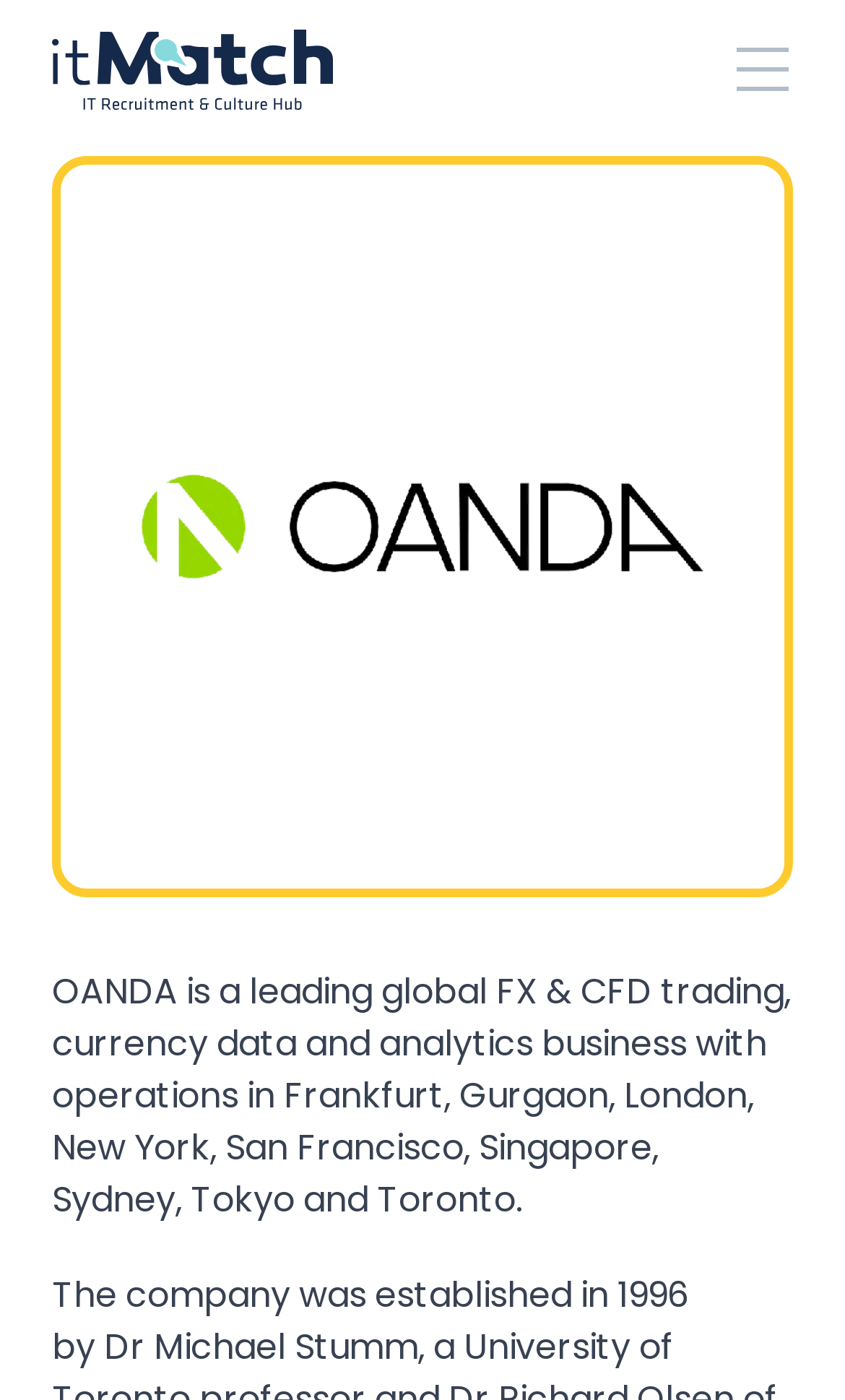Give the bounding box coordinates for this UI element: "Privacy policy". The coordinates should be four float numbers between 0 and 1, arranged as [left, top, right, bottom].

[0.062, 0.892, 0.246, 0.915]